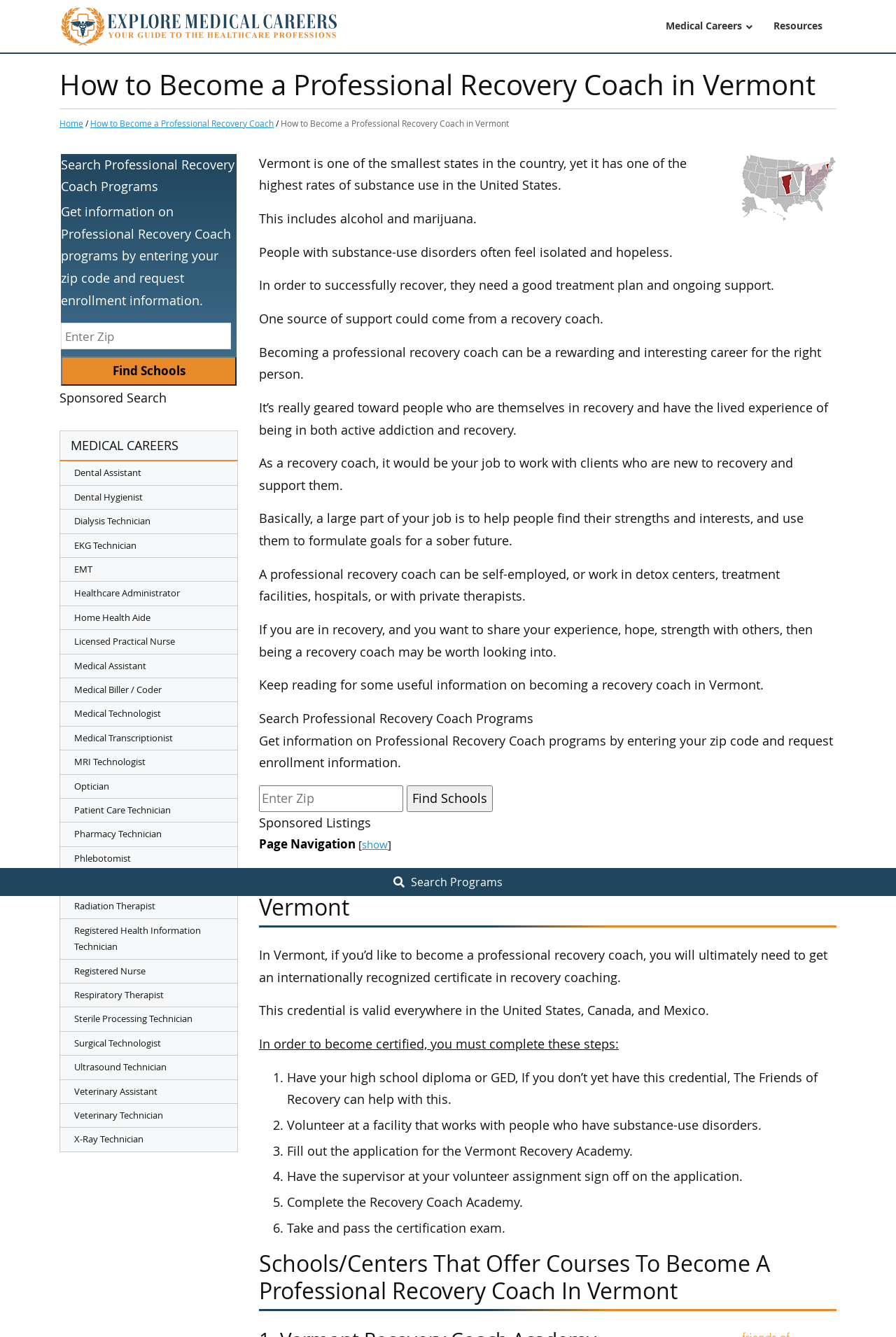Pinpoint the bounding box coordinates for the area that should be clicked to perform the following instruction: "Search Professional Recovery Coach Programs".

[0.068, 0.117, 0.262, 0.146]